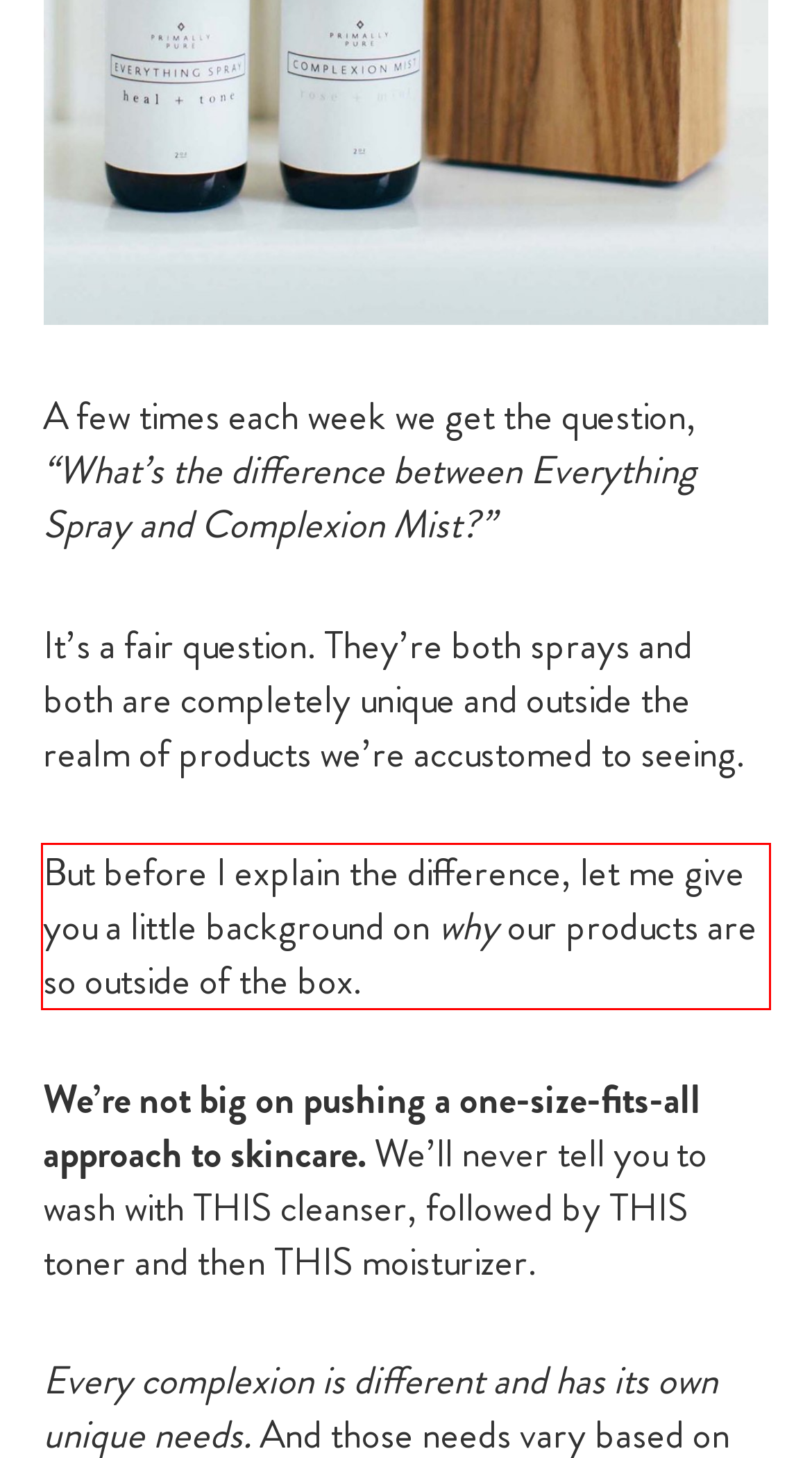By examining the provided screenshot of a webpage, recognize the text within the red bounding box and generate its text content.

But before I explain the difference, let me give you a little background on why our products are so outside of the box.